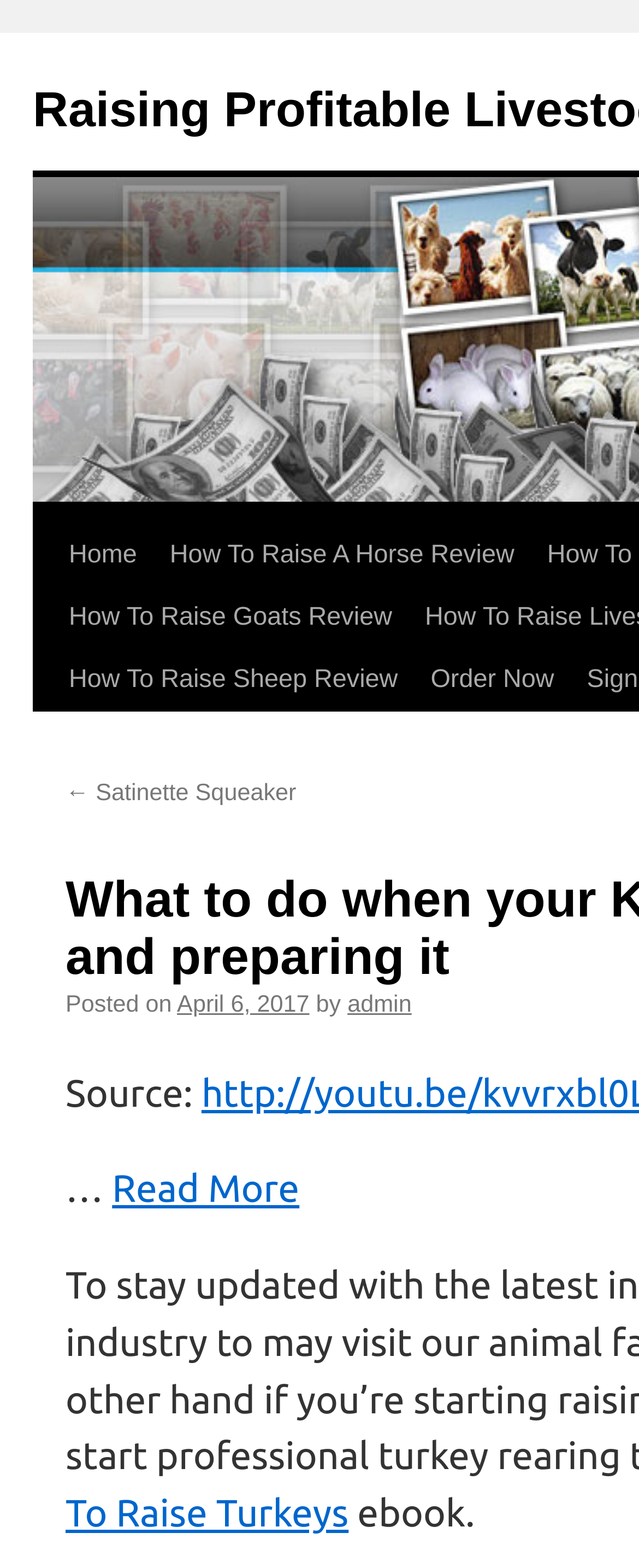Based on the provided description, "← Satinette Squeaker", find the bounding box of the corresponding UI element in the screenshot.

[0.103, 0.537, 0.464, 0.554]